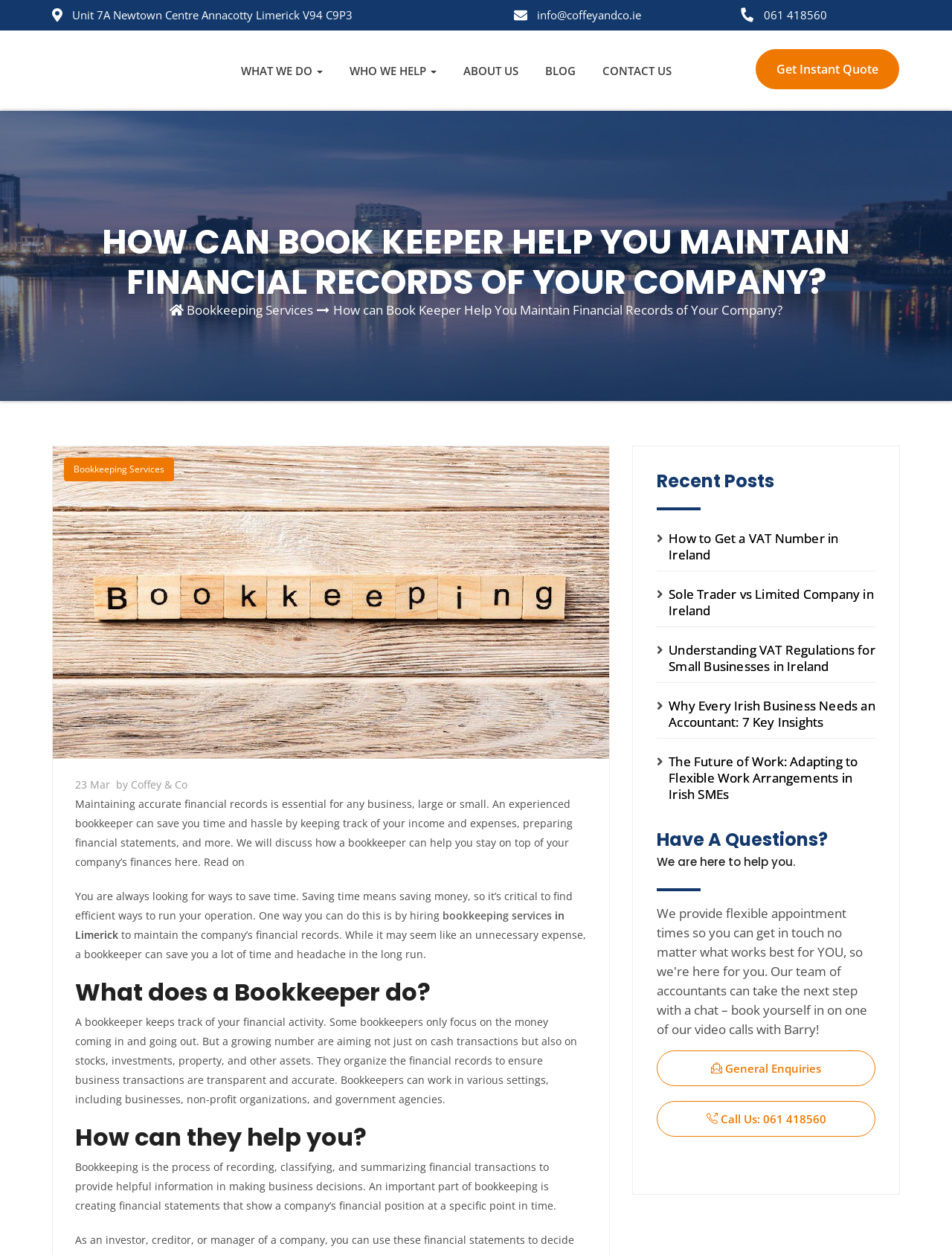Please identify the bounding box coordinates for the region that you need to click to follow this instruction: "Check the Hours".

None